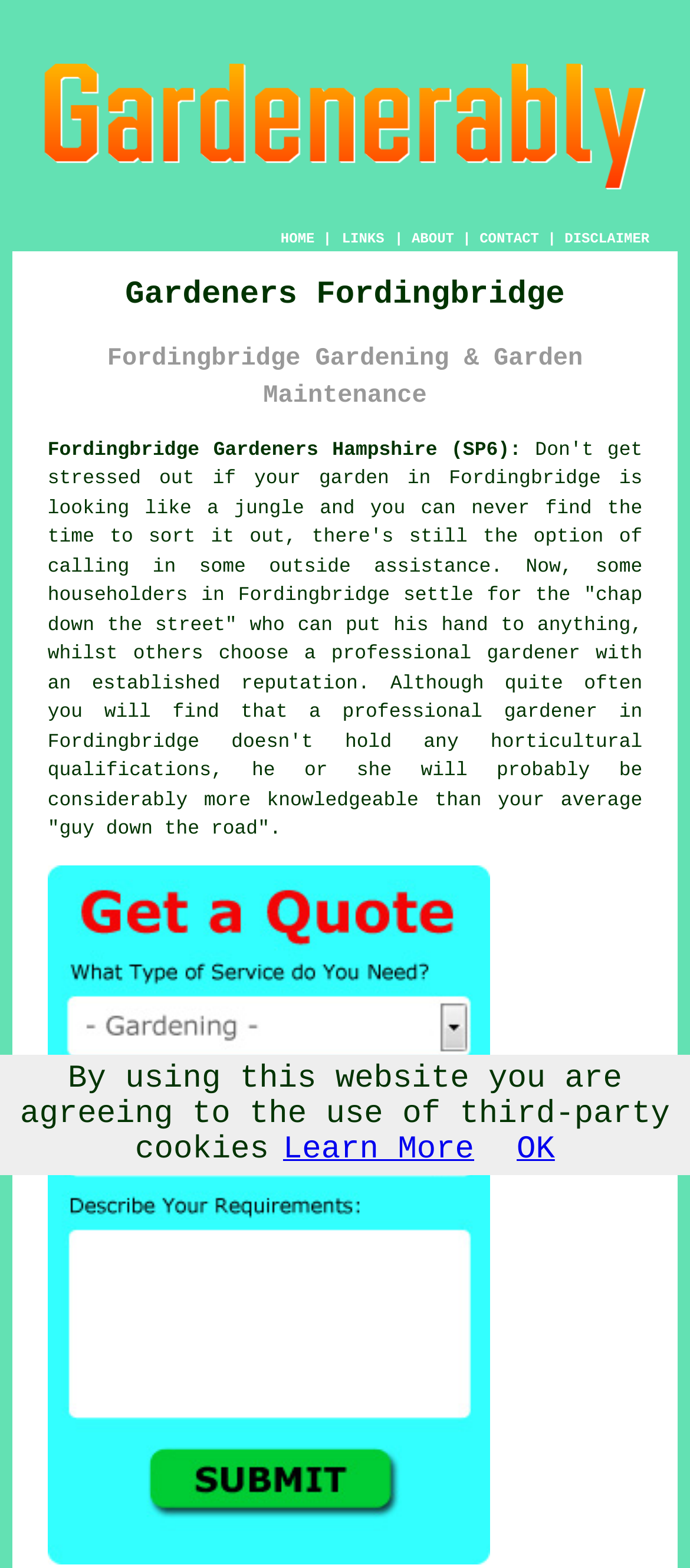Locate the bounding box coordinates of the UI element described by: "Learn More". The bounding box coordinates should consist of four float numbers between 0 and 1, i.e., [left, top, right, bottom].

[0.41, 0.722, 0.687, 0.745]